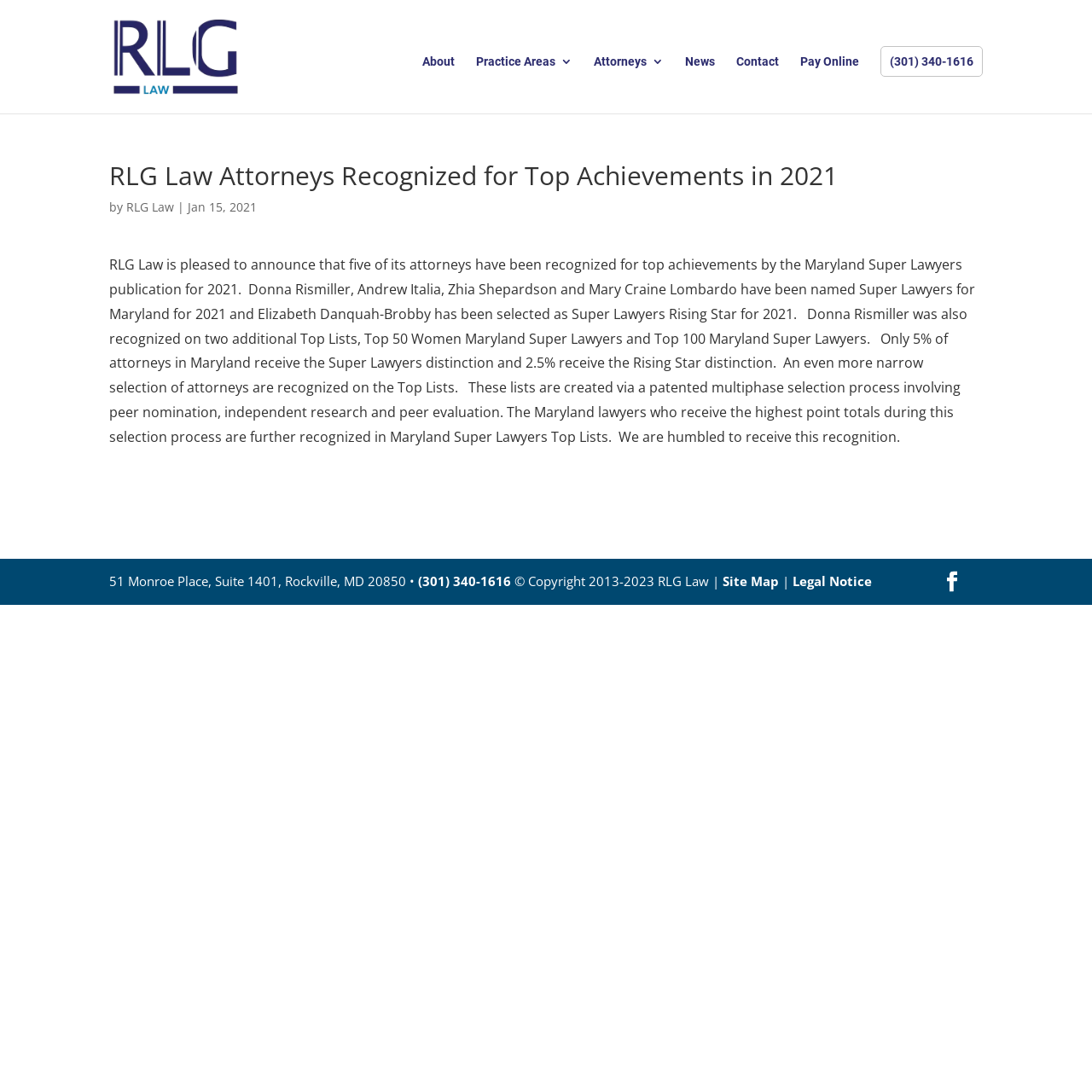Provide the bounding box coordinates of the HTML element described by the text: "Pay Online". The coordinates should be in the format [left, top, right, bottom] with values between 0 and 1.

[0.733, 0.051, 0.787, 0.104]